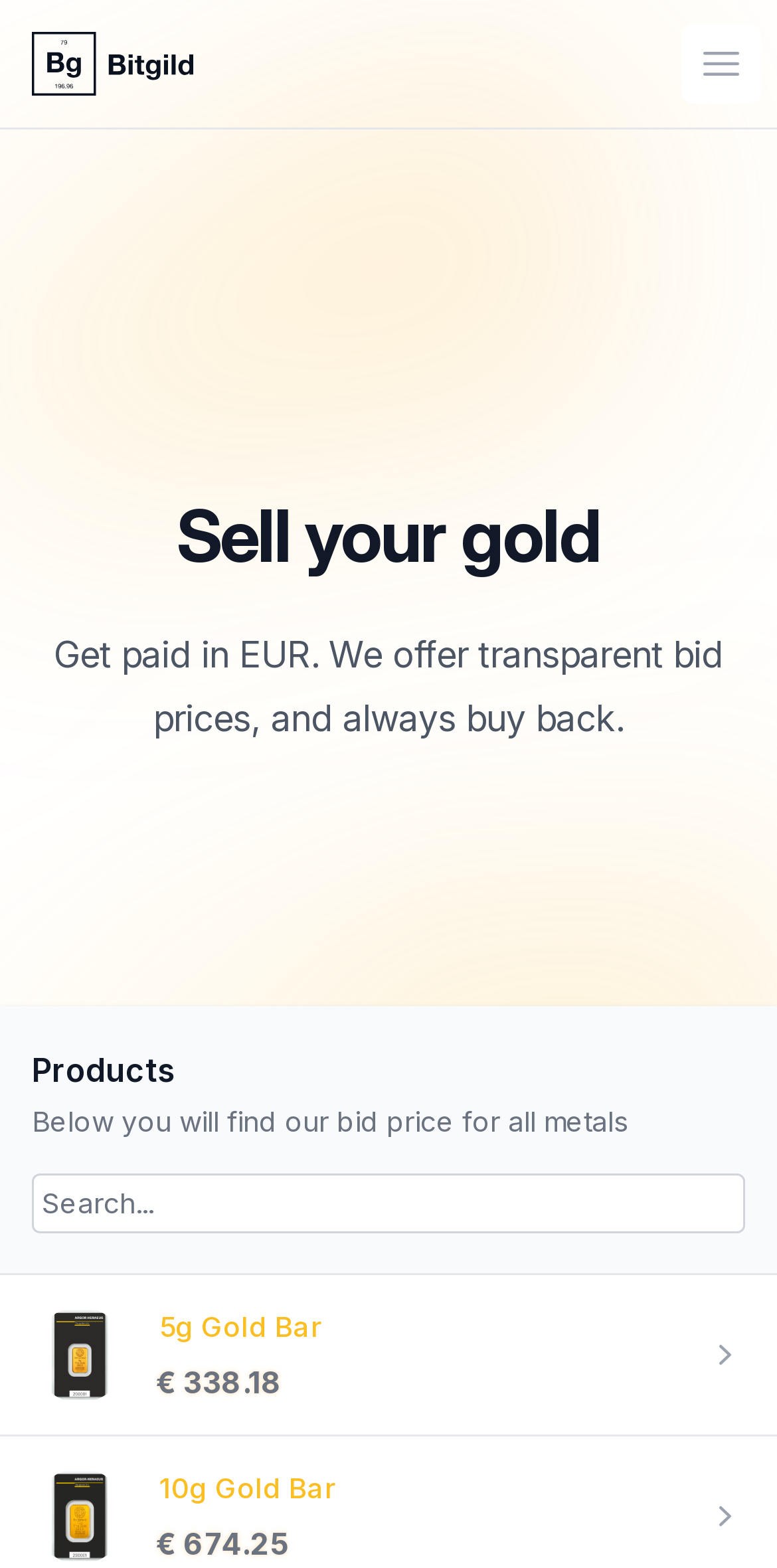What is the company name?
Using the information from the image, answer the question thoroughly.

The company name is 'Your Company' which is mentioned in the image at the top left corner of the webpage.